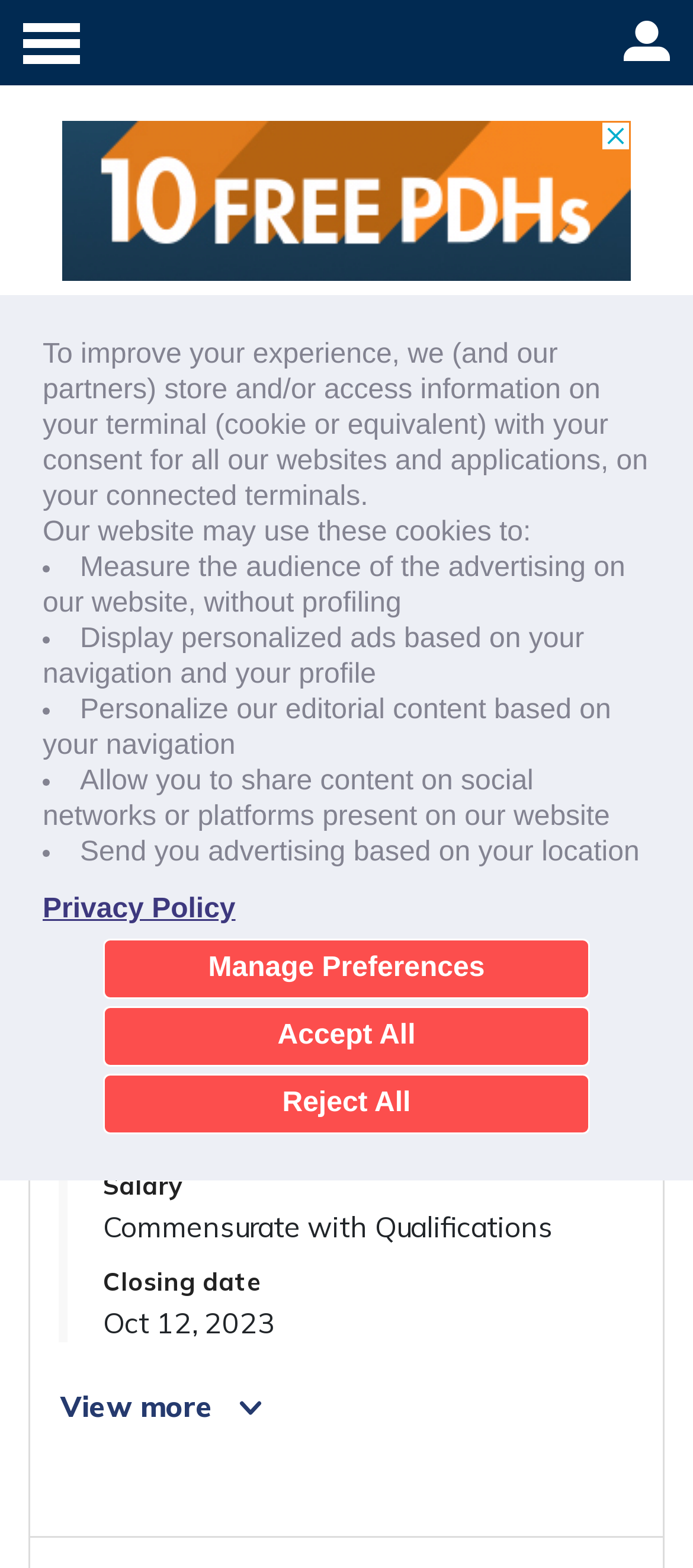Detail the various sections and features present on the webpage.

This webpage is a job posting for the Beavers Charitable Trust (BCT) Professor of Practice in Heavy Construction position at South Dakota State University in Brookings, South Dakota. 

At the top of the page, there is a cookie consent banner that informs users about the website's use of cookies and provides options to manage preferences, accept all, or reject all. 

Below the banner, there are two links, "Skip to main menu" and "Skip to user menu", which are located at the top left and top right corners of the page, respectively. 

An advertisement iframe is positioned at the top center of the page. 

To the right of the advertisement, there is a link to the homepage, accompanied by the ASCE Career Connections logo. 

Below the homepage link, there is an alert box that informs users that the job has expired. 

A pagination navigation menu is located below the alert box, with a link to "Back to results" and a text "Results". 

The main content of the job posting is divided into sections. The job title, "The Beavers Charitable Trust (BCT) Professor of Practice in Heavy Construction", is displayed as a heading. 

Below the job title, there is a description list that provides details about the job, including the employer, location, salary, and closing date. The employer is South Dakota State University, the location is Brookings, South Dakota, the salary is commensurate with qualifications, and the closing date is October 12, 2023. 

At the bottom of the page, there are several buttons and links, including "View more", "Send job", and "Save job" to add the job to a shortlist.